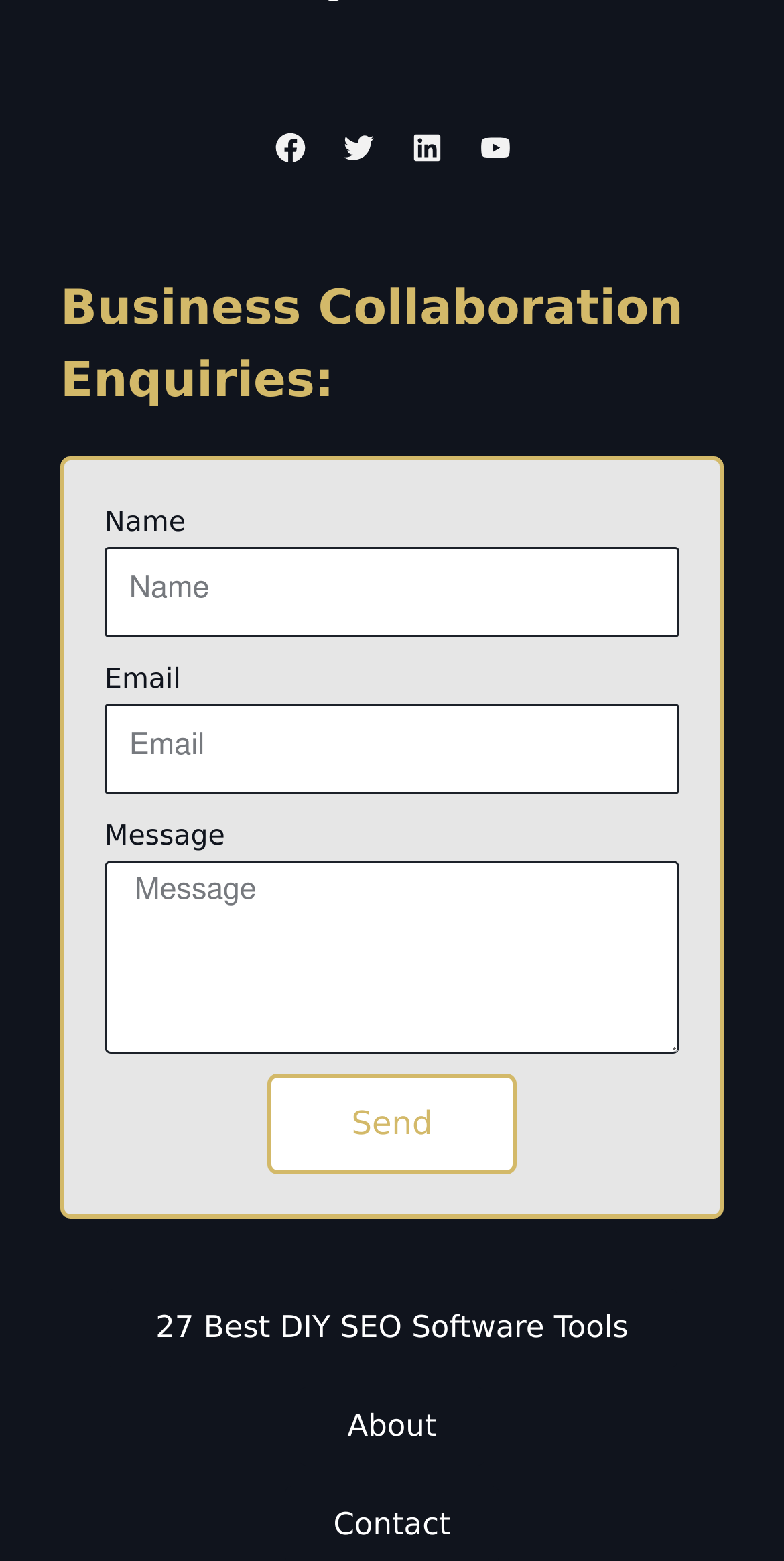Find the bounding box coordinates for the element that must be clicked to complete the instruction: "Click on Facebook". The coordinates should be four float numbers between 0 and 1, indicated as [left, top, right, bottom].

[0.338, 0.079, 0.4, 0.11]